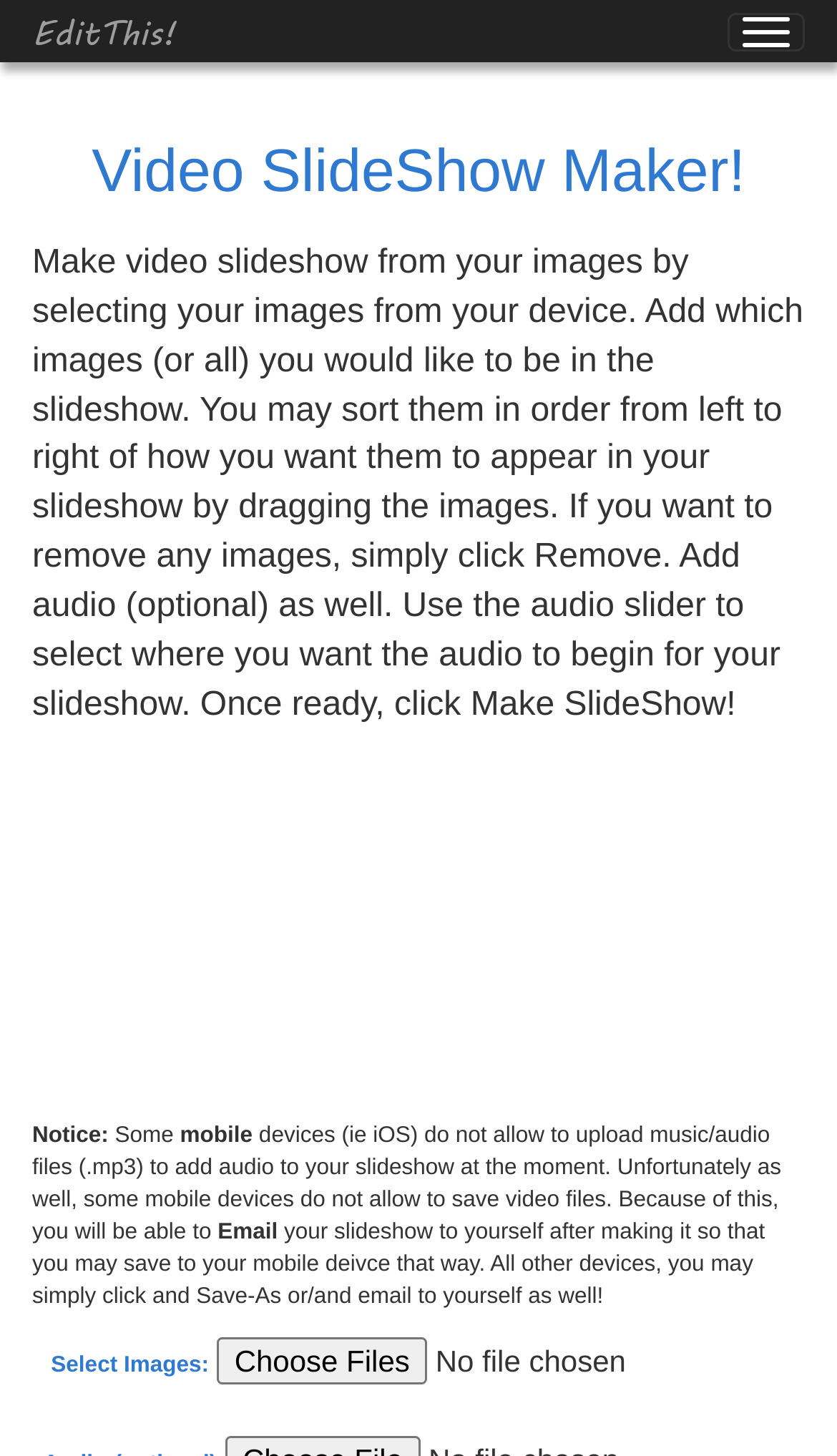What is the warning about mobile devices?
Use the image to answer the question with a single word or phrase.

Cannot upload audio files